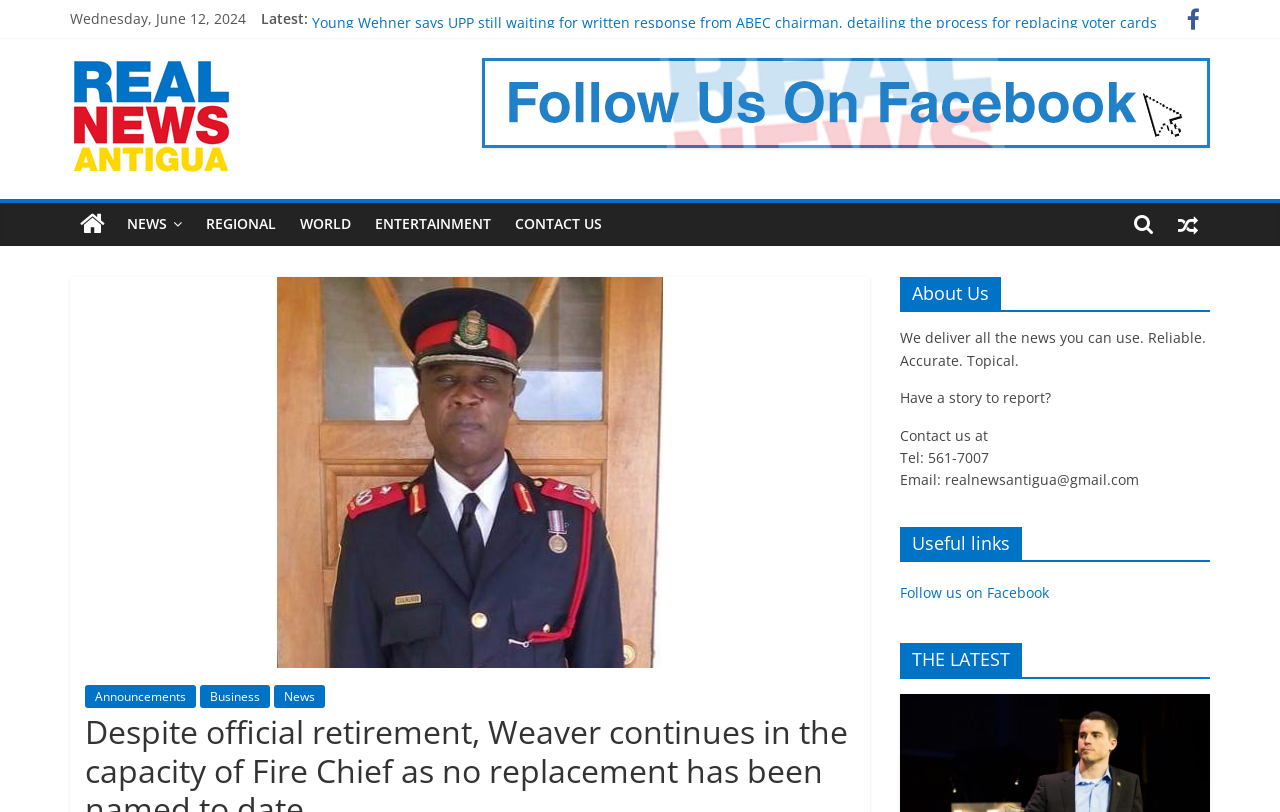Provide the bounding box coordinates of the area you need to click to execute the following instruction: "Click on 'Residents asked for donations of blood to assist former parliamentarian needing emergency surgery'".

[0.244, 0.011, 0.772, 0.034]